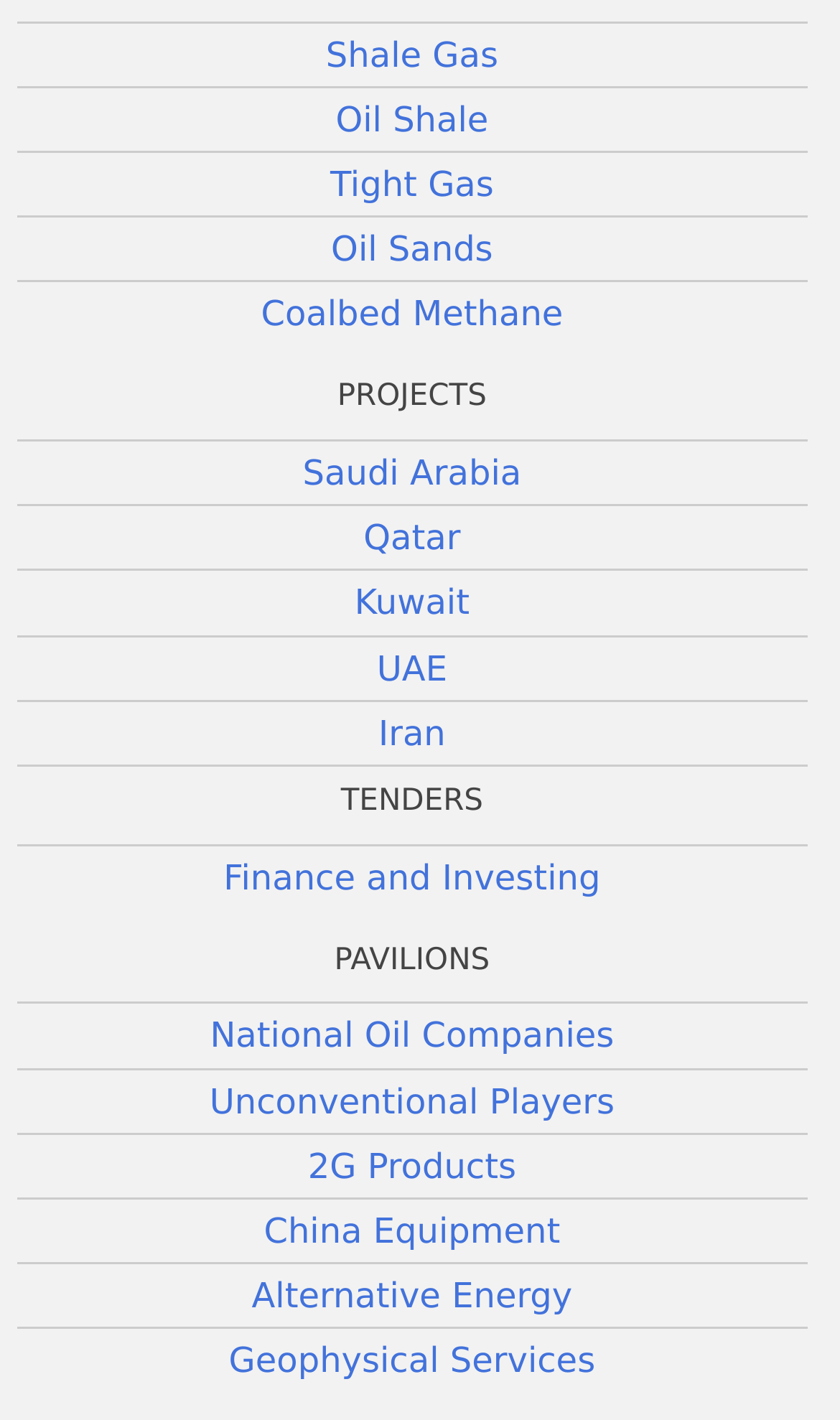Find the bounding box coordinates of the clickable area that will achieve the following instruction: "View projects".

[0.402, 0.267, 0.579, 0.292]